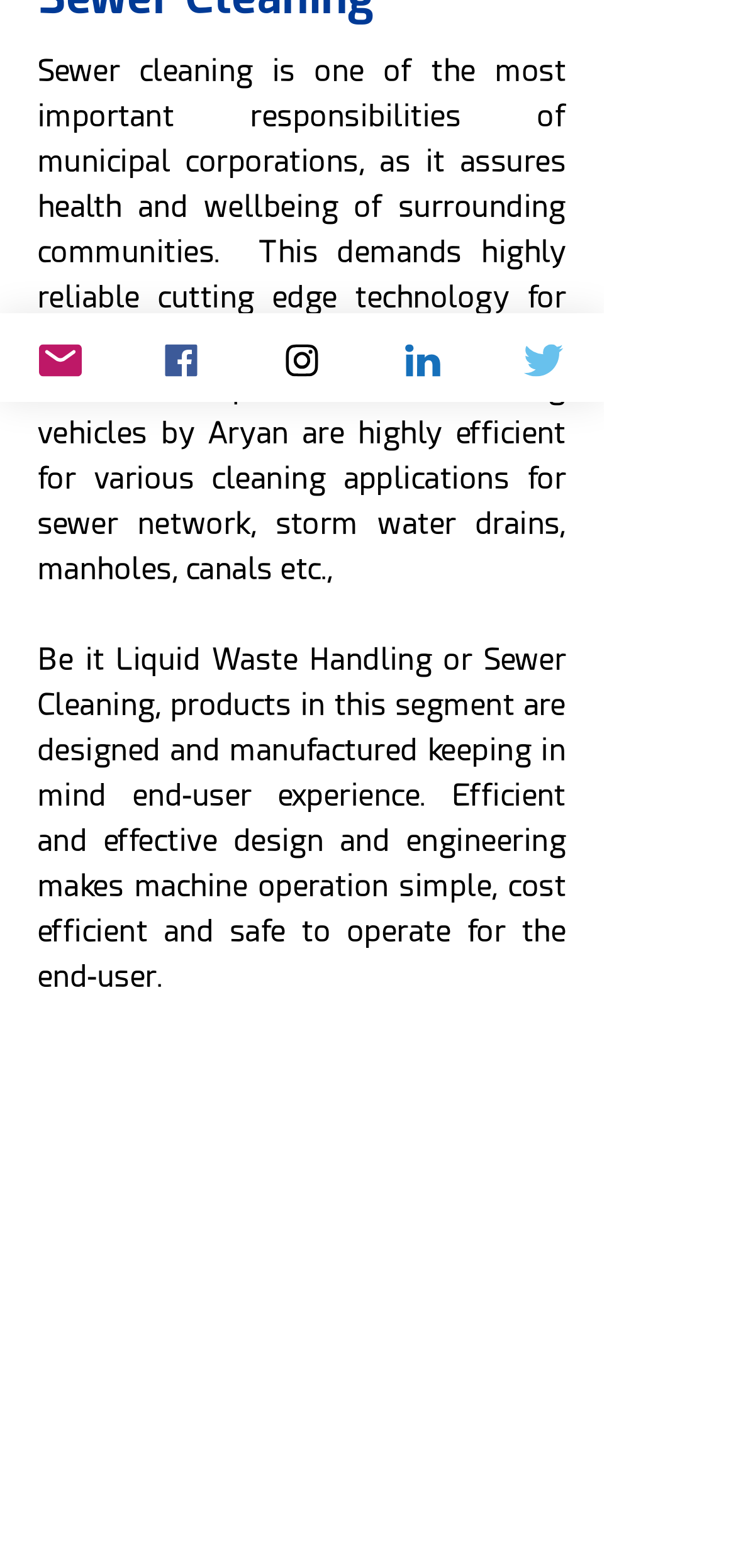From the given element description: "Instagram", find the bounding box for the UI element. Provide the coordinates as four float numbers between 0 and 1, in the order [left, top, right, bottom].

[0.328, 0.2, 0.492, 0.256]